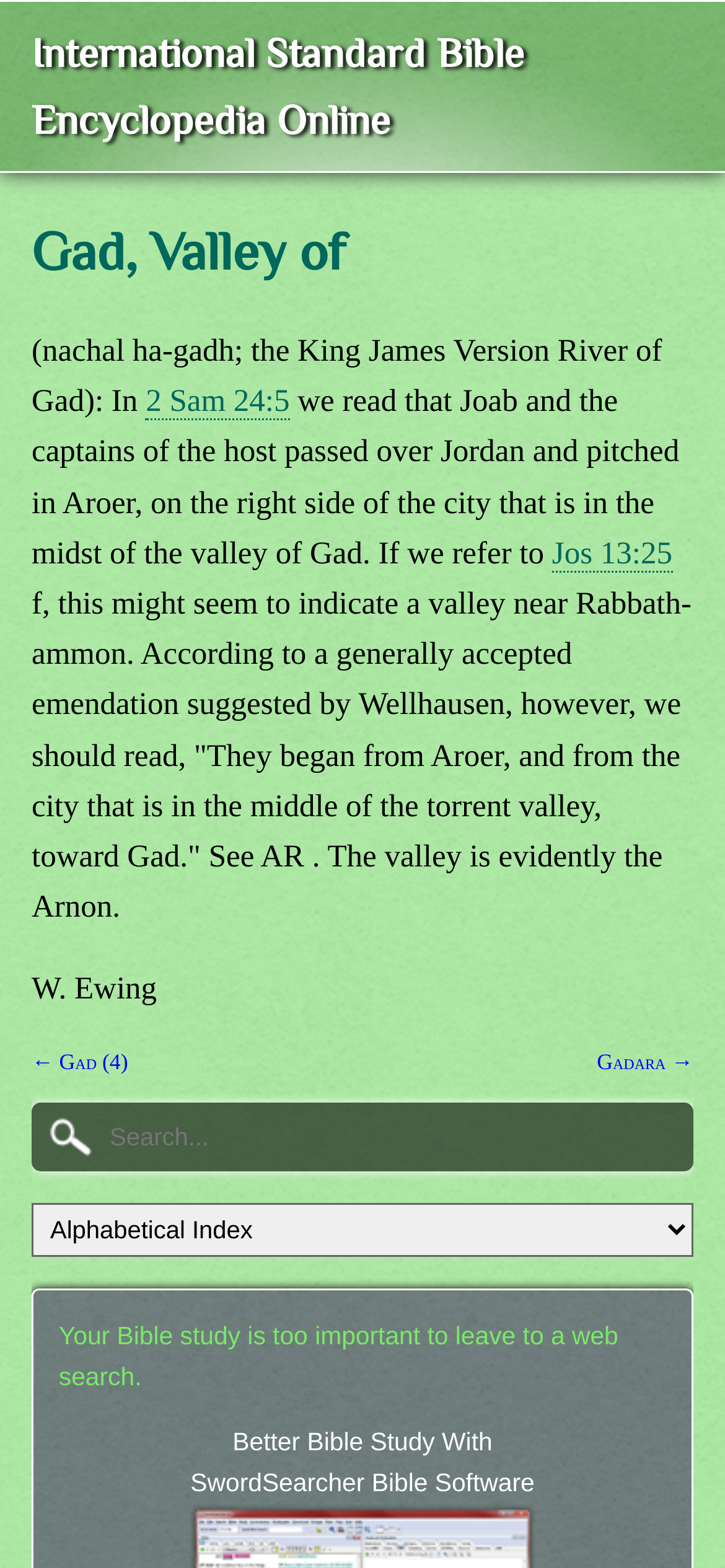Who is the author of the article?
Look at the image and respond with a single word or a short phrase.

W. Ewing